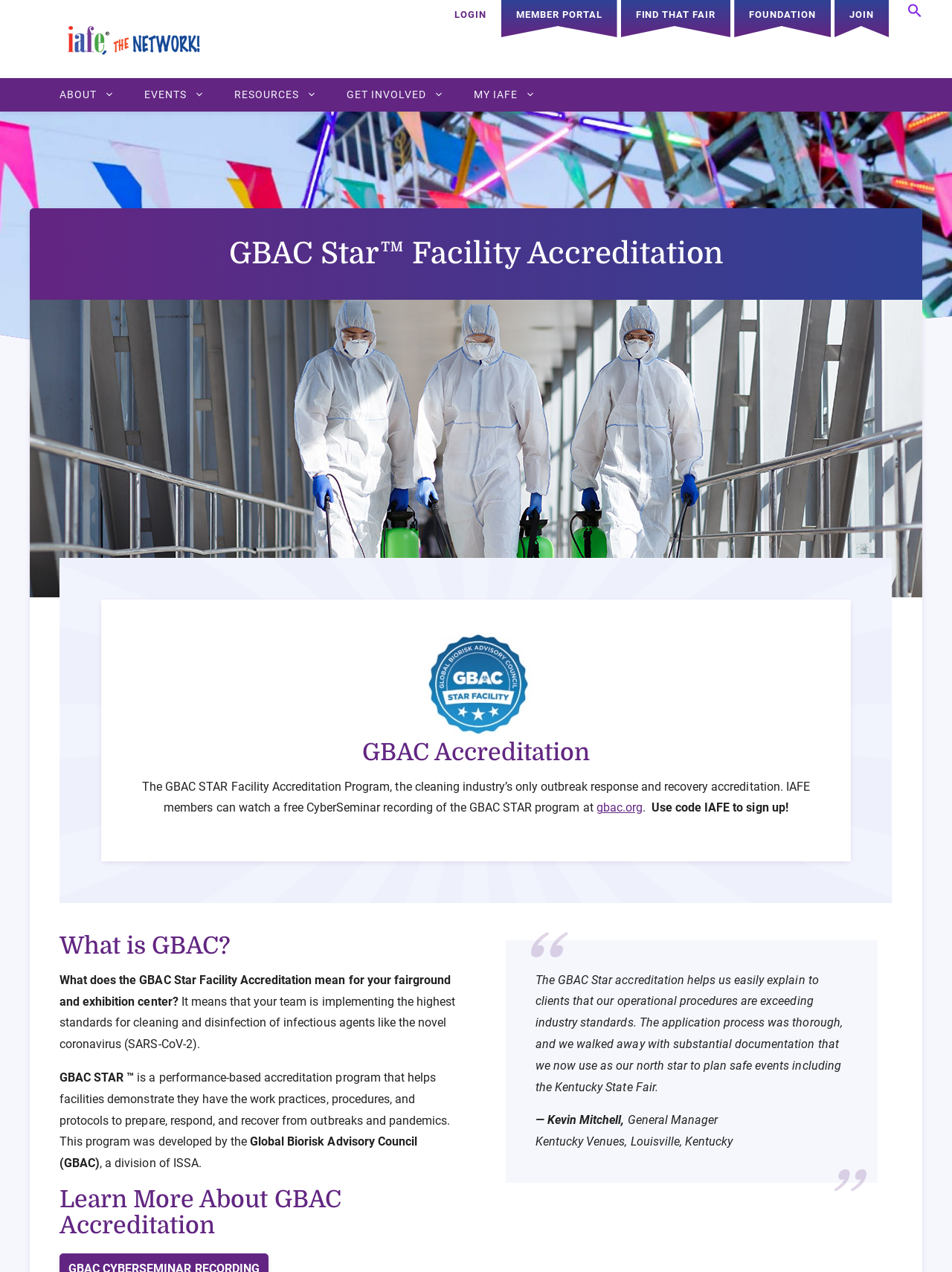Analyze the image and answer the question with as much detail as possible: 
What is the name of the organization that developed the GBAC STAR program?

The question asks about the name of the organization that developed the GBAC STAR program. From the webpage, we can see that the text 'This program was developed by the Global Biorisk Advisory Council (GBAC)' is present, which indicates that the answer is Global Biorisk Advisory Council.